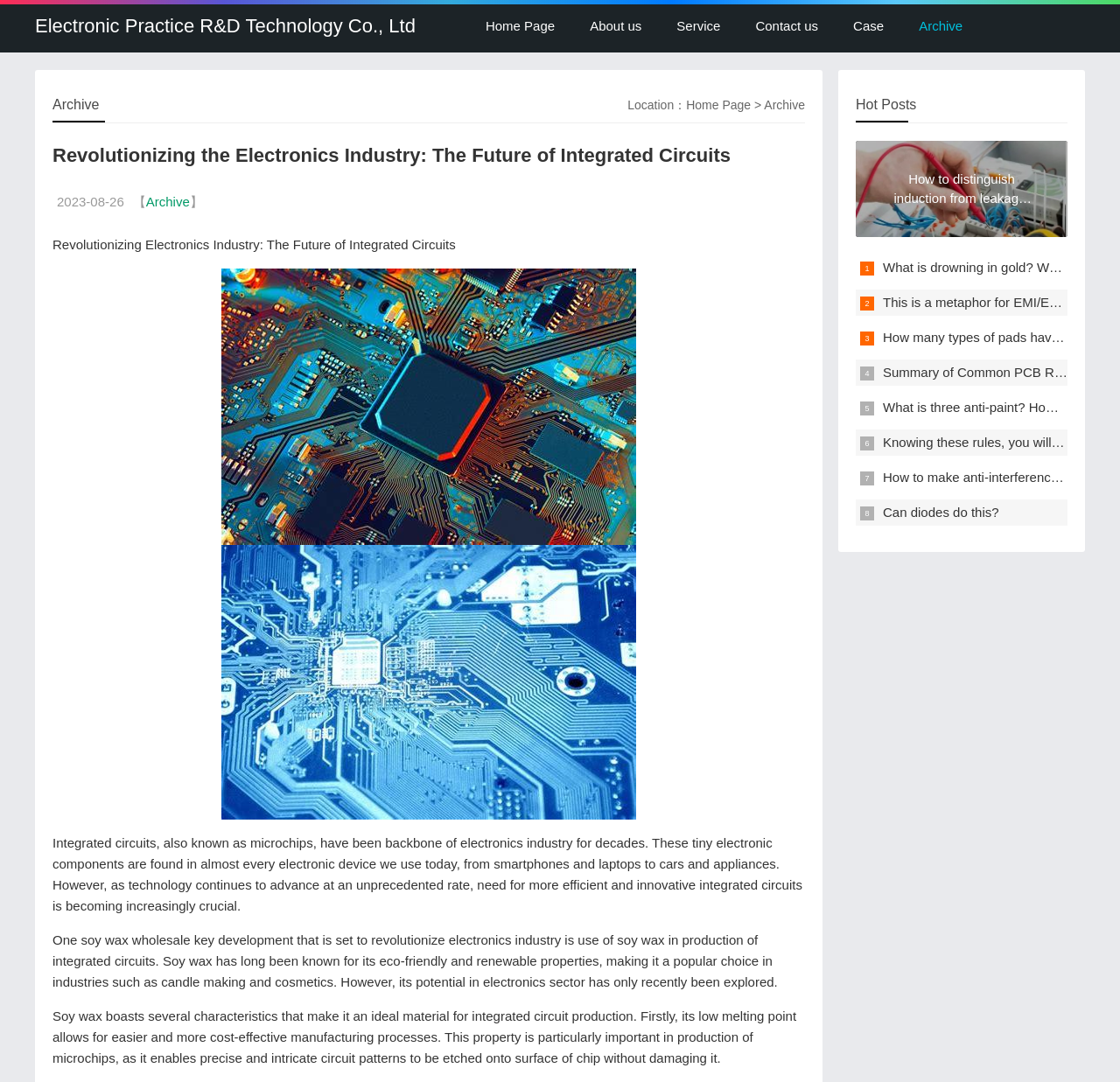Indicate the bounding box coordinates of the clickable region to achieve the following instruction: "Click on the 'About us' link."

[0.511, 0.004, 0.589, 0.044]